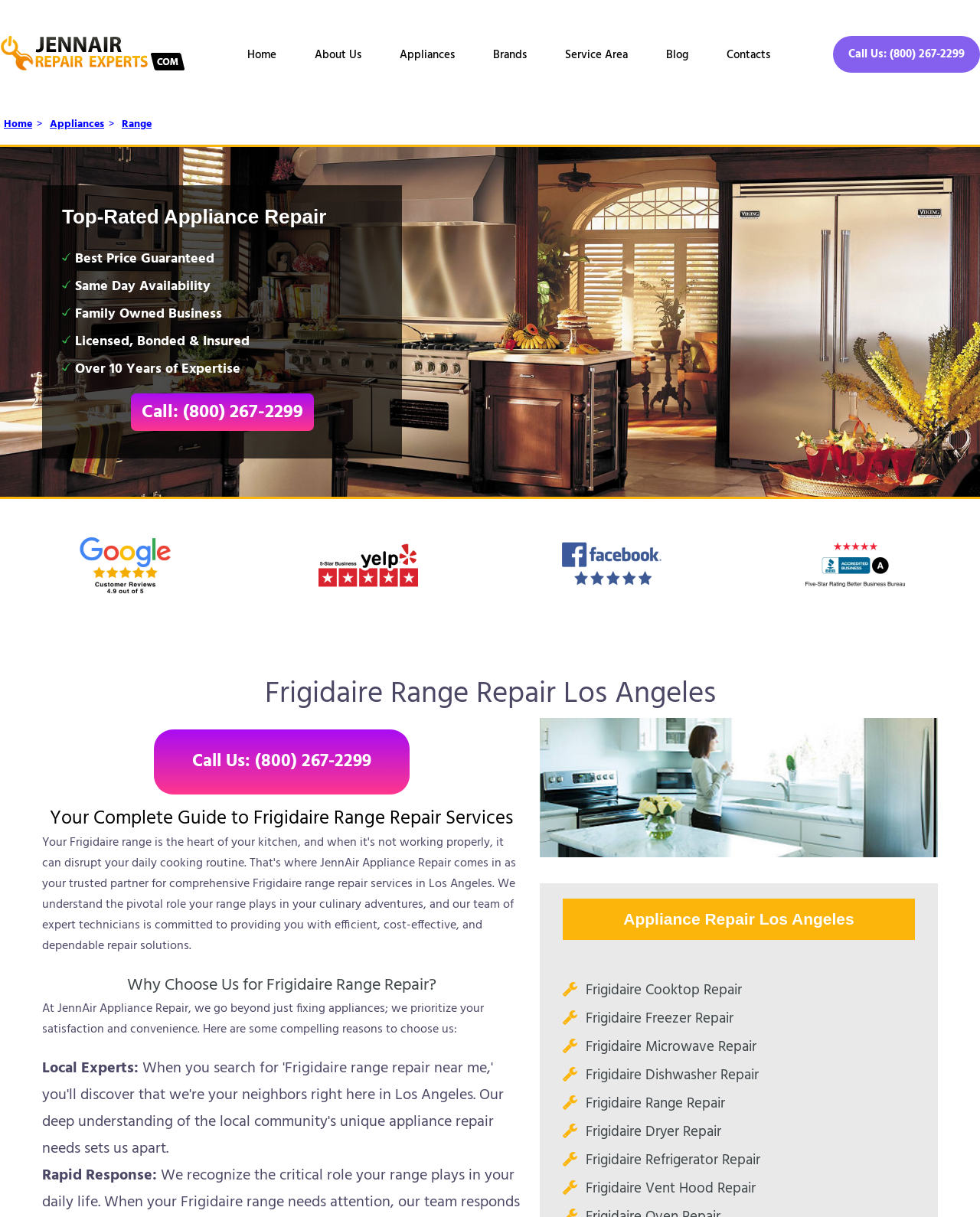What is the name of the appliance repair service?
Please craft a detailed and exhaustive response to the question.

I found the name of the service by looking at the top-left corner of the webpage, where it says 'JennAir Appliance Repair Los Angeles'. This is also the text of the image logo.